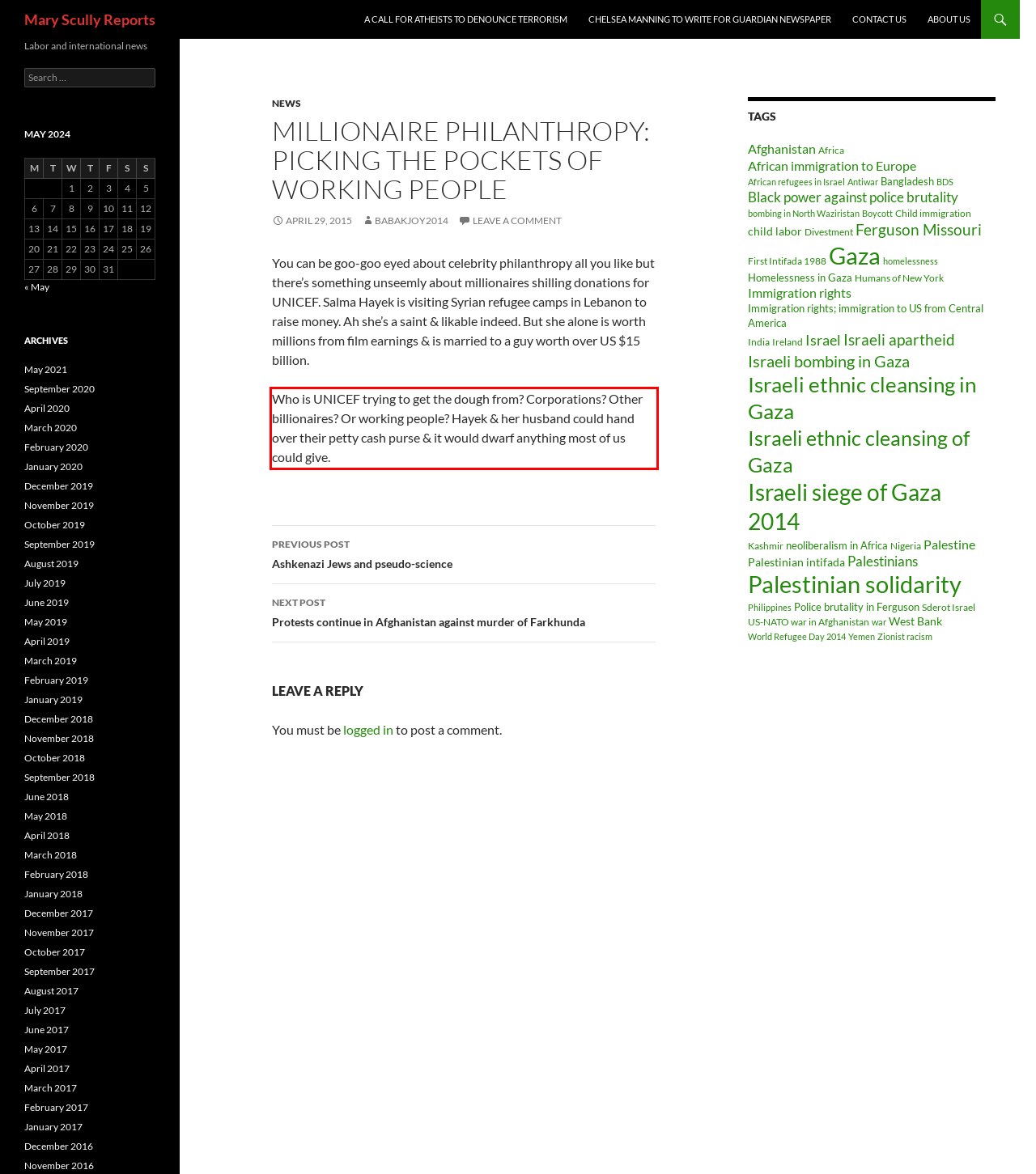You have a screenshot of a webpage with a red bounding box. Identify and extract the text content located inside the red bounding box.

Who is UNICEF trying to get the dough from? Corporations? Other billionaires? Or working people? Hayek & her husband could hand over their petty cash purse & it would dwarf anything most of us could give.